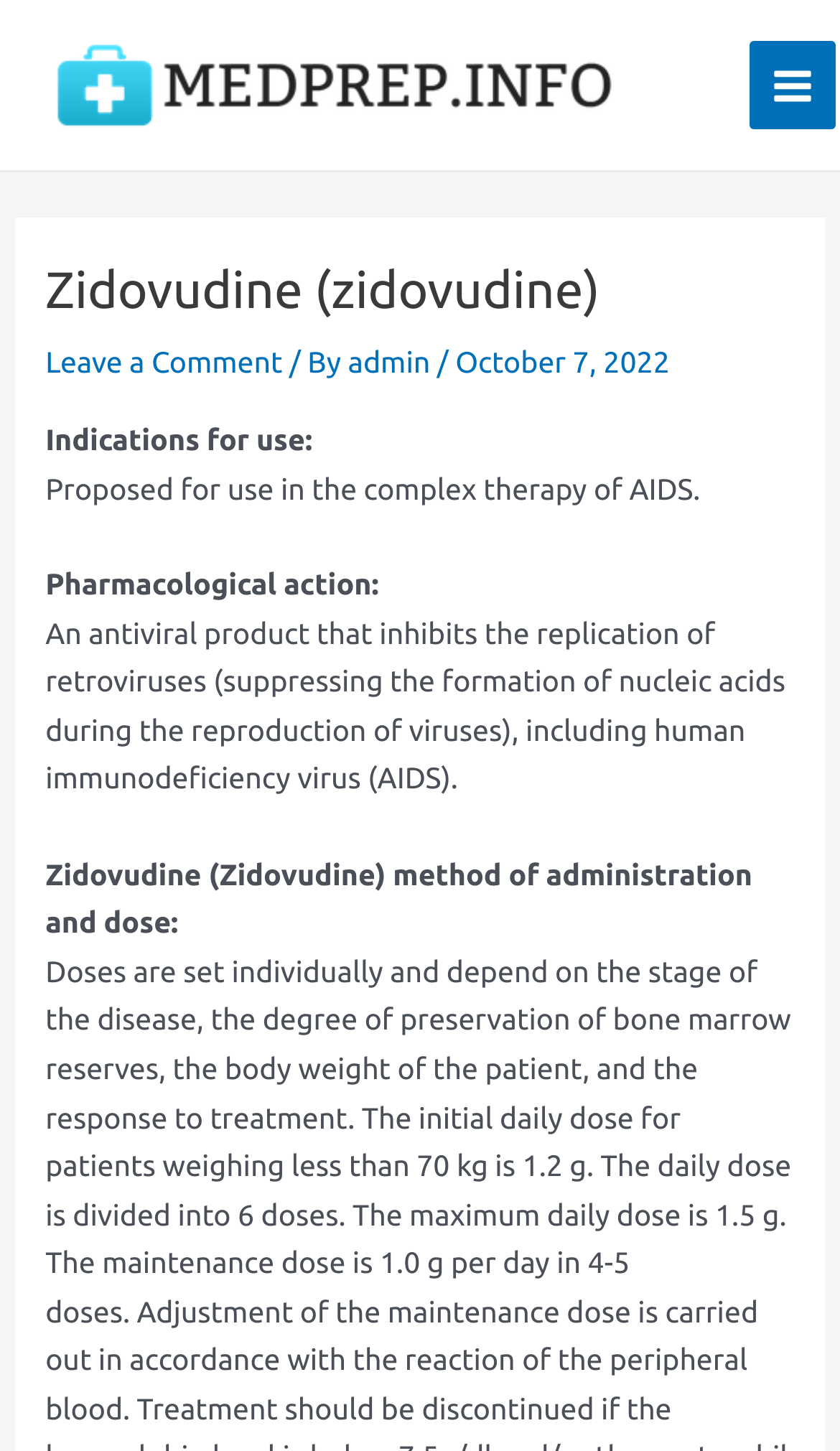Refer to the screenshot and give an in-depth answer to this question: What type of product is Zidovudine?

The webpage describes Zidovudine as an antiviral product that inhibits the replication of retroviruses, including human immunodeficiency virus (AIDS), which means it is an antiviral product.